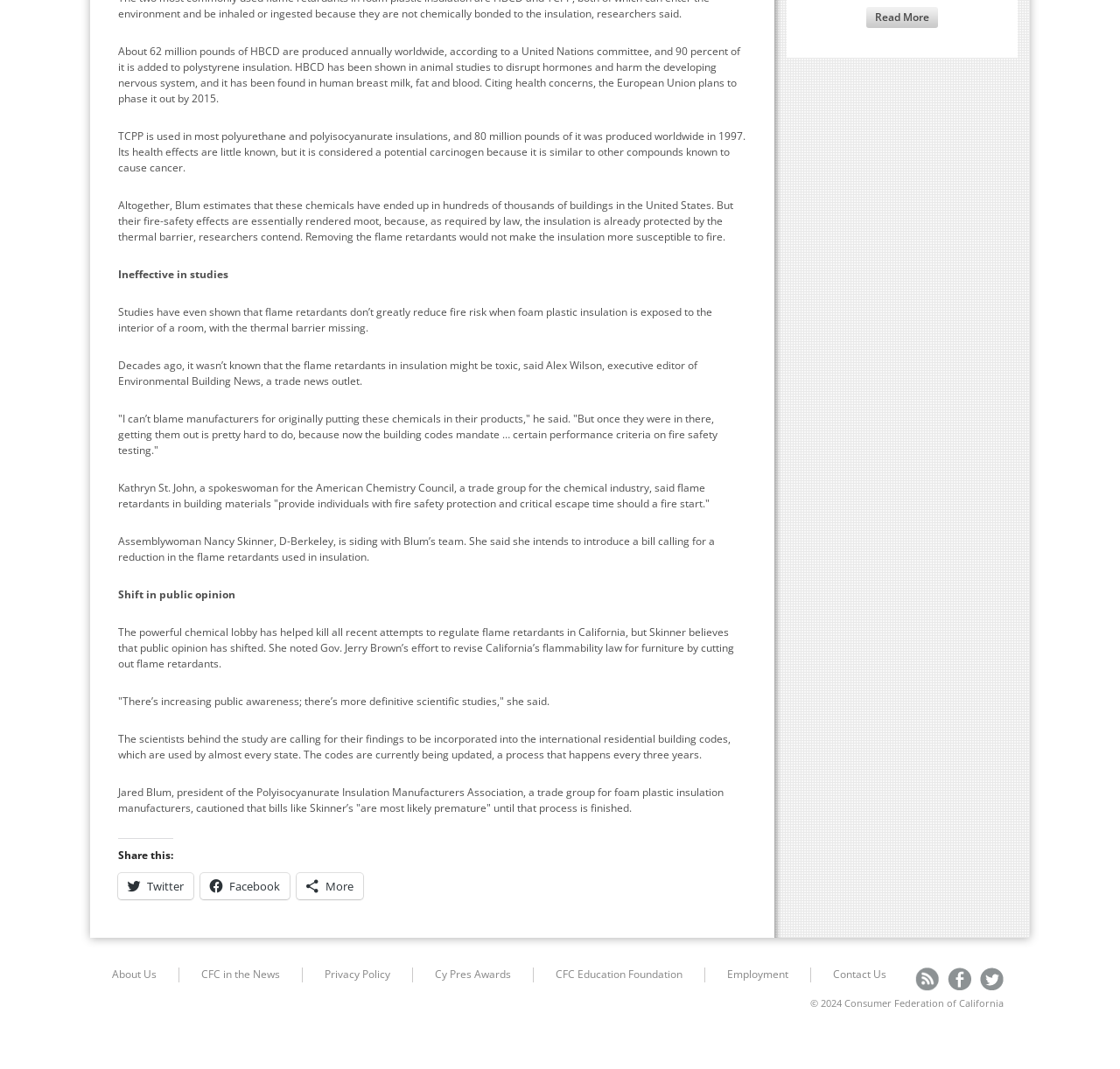Using the webpage screenshot, find the UI element described by Services. Provide the bounding box coordinates in the format (top-left x, top-left y, bottom-right x, bottom-right y), ensuring all values are floating point numbers between 0 and 1.

None